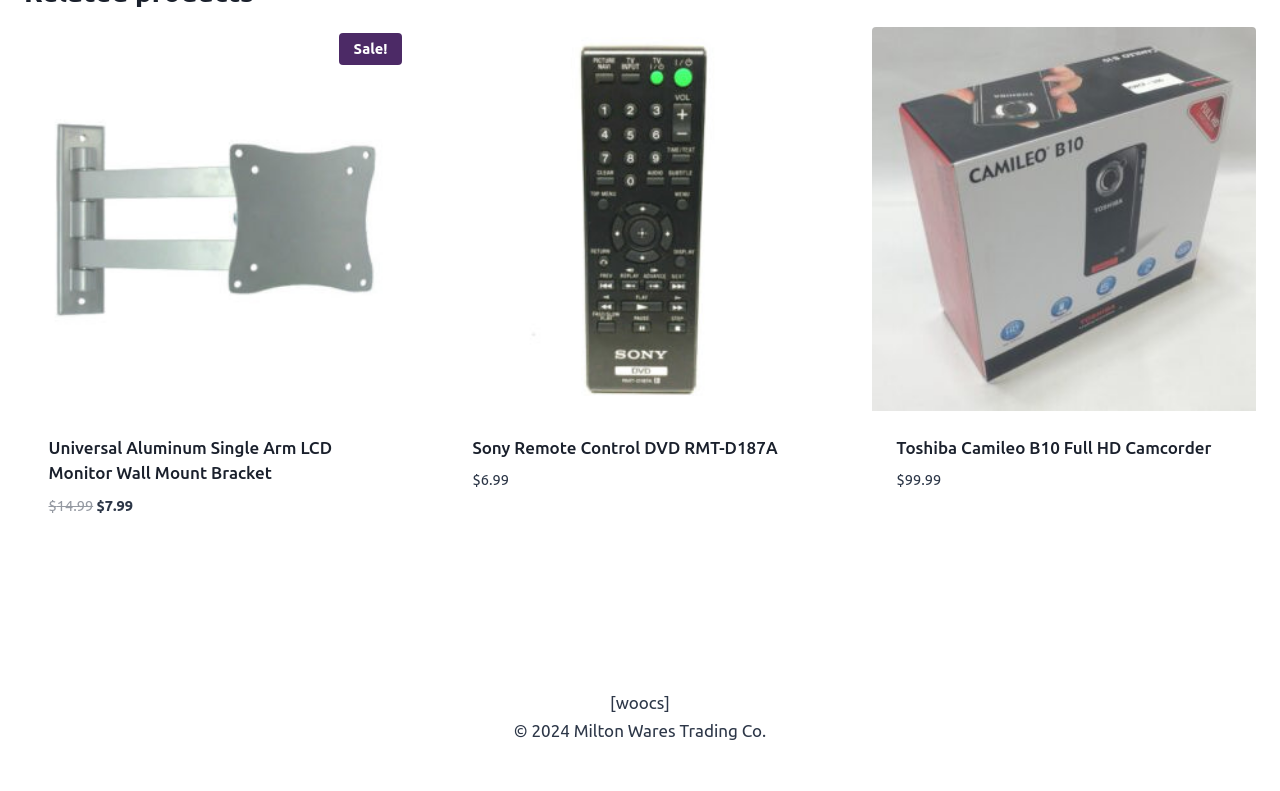Kindly determine the bounding box coordinates of the area that needs to be clicked to fulfill this instruction: "Add 'Universal Aluminum Single Arm LCD Monitor Wall Mount Bracket' to cart".

[0.038, 0.696, 0.131, 0.733]